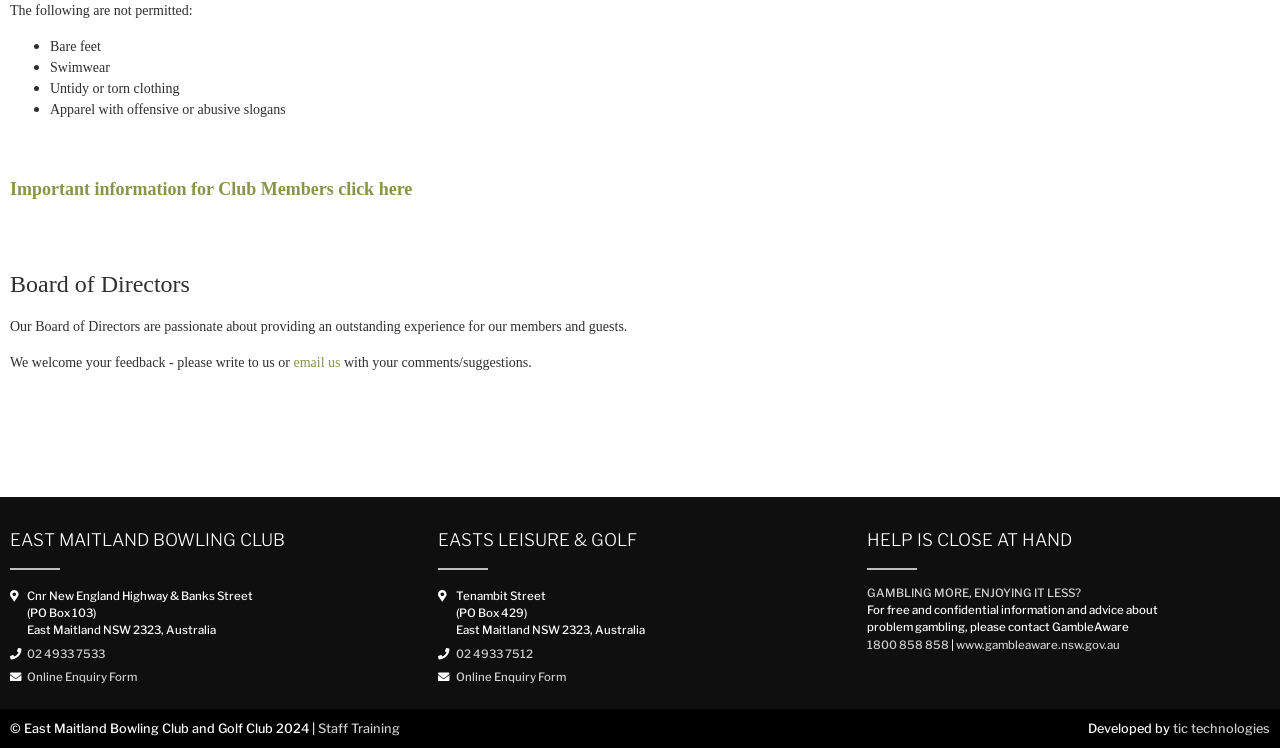Please find the bounding box for the UI component described as follows: "tic technologies".

[0.916, 0.964, 0.992, 0.984]